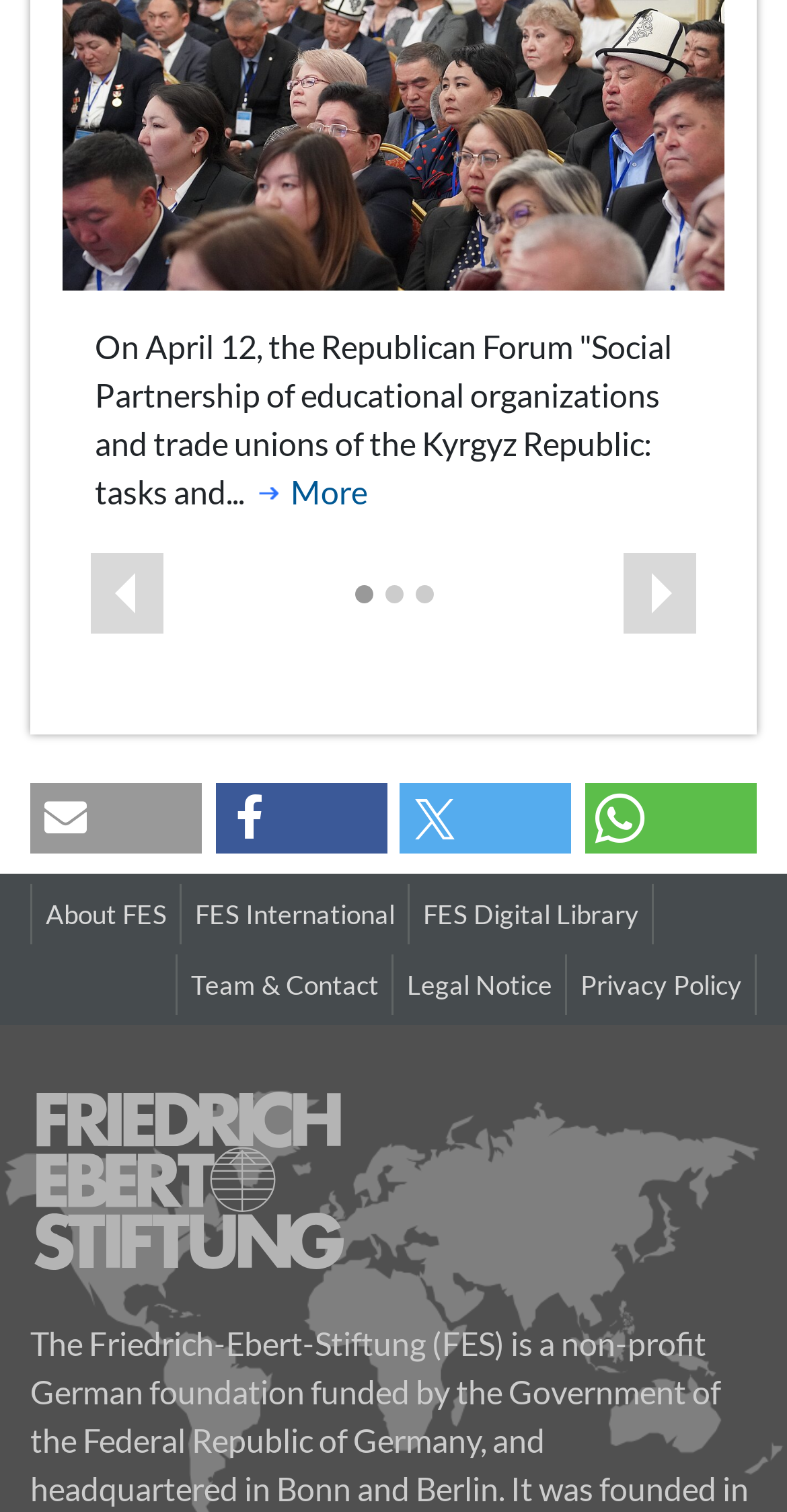Given the element description, predict the bounding box coordinates in the format (top-left x, top-left y, bottom-right x, bottom-right y), using floating point numbers between 0 and 1: Previous

[0.115, 0.366, 0.208, 0.419]